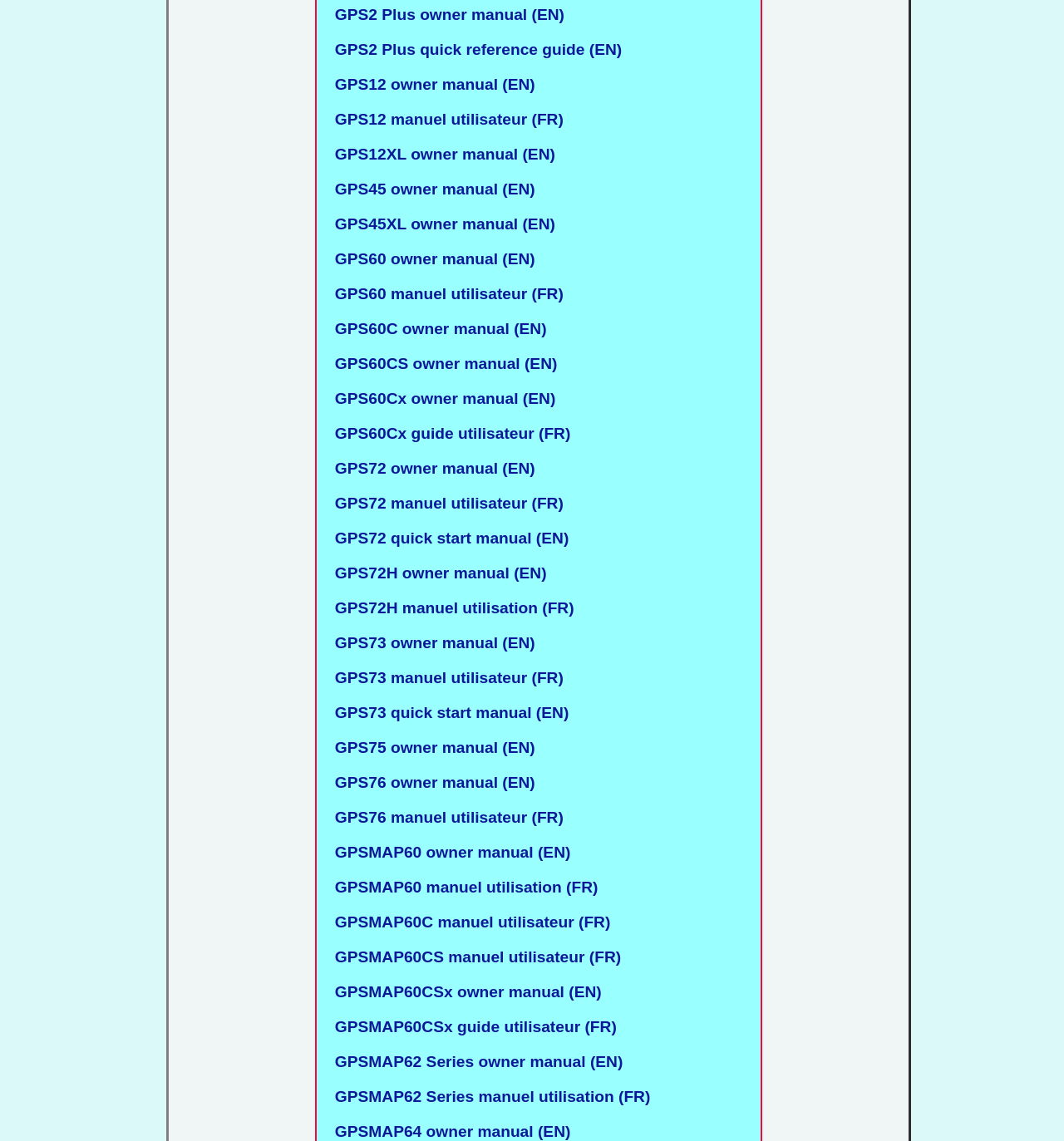Determine the bounding box coordinates for the HTML element described here: "GPS72 owner manual (EN)".

[0.306, 0.403, 0.503, 0.418]